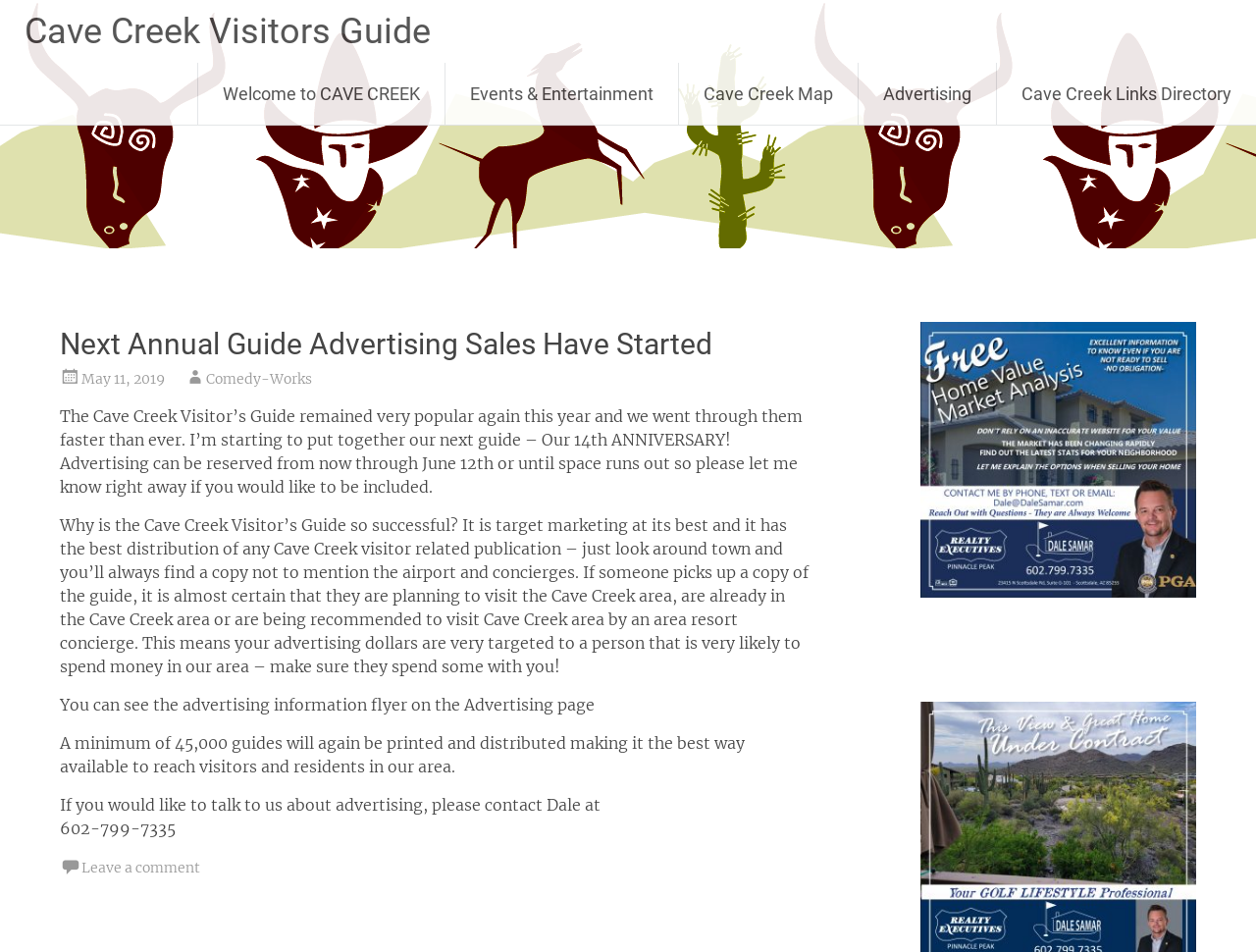Identify the bounding box coordinates for the region of the element that should be clicked to carry out the instruction: "Go to Events & Entertainment". The bounding box coordinates should be four float numbers between 0 and 1, i.e., [left, top, right, bottom].

[0.355, 0.066, 0.54, 0.131]